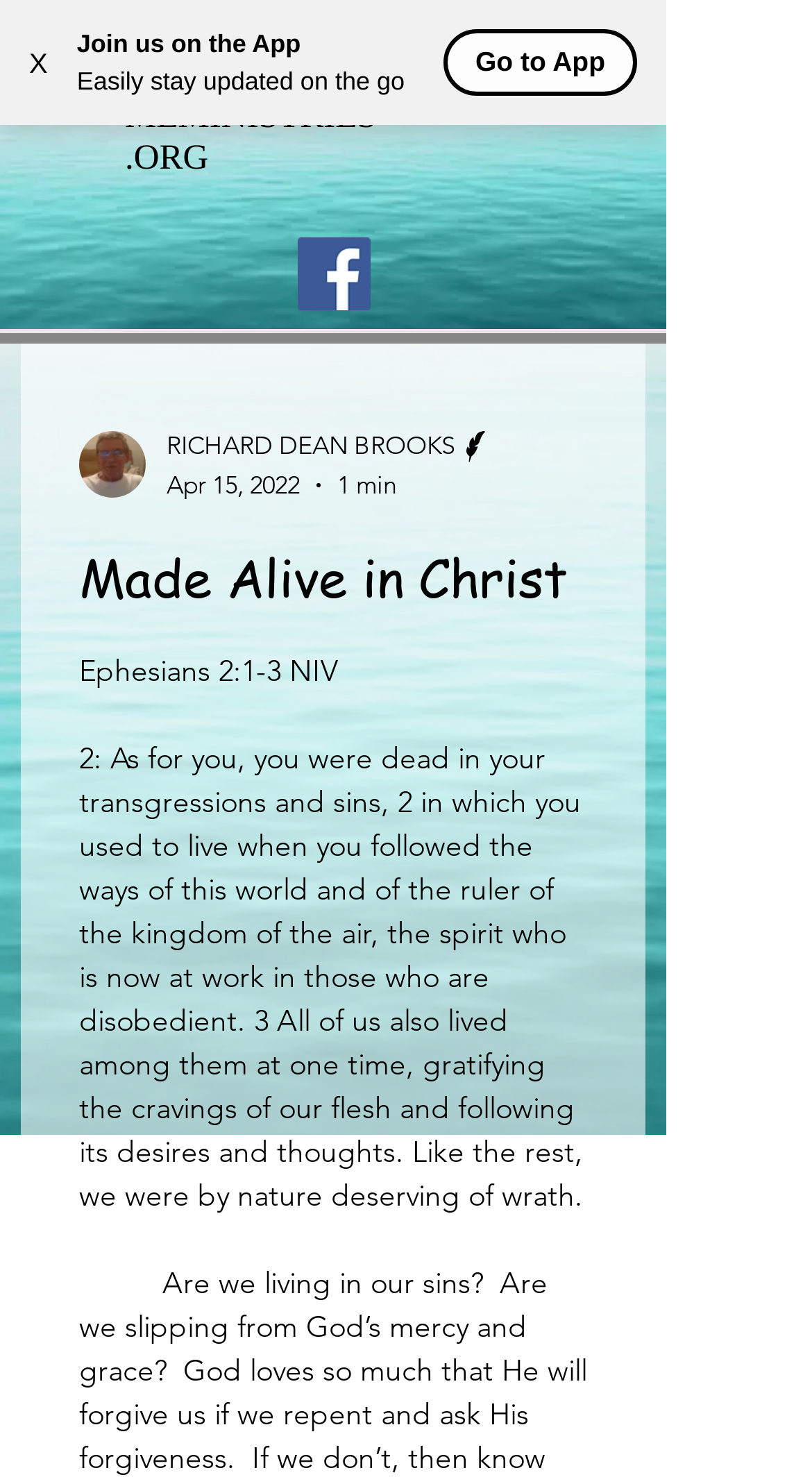Please answer the following question using a single word or phrase: 
What is the Bible verse mentioned in the article?

Ephesians 2:1-3 NIV